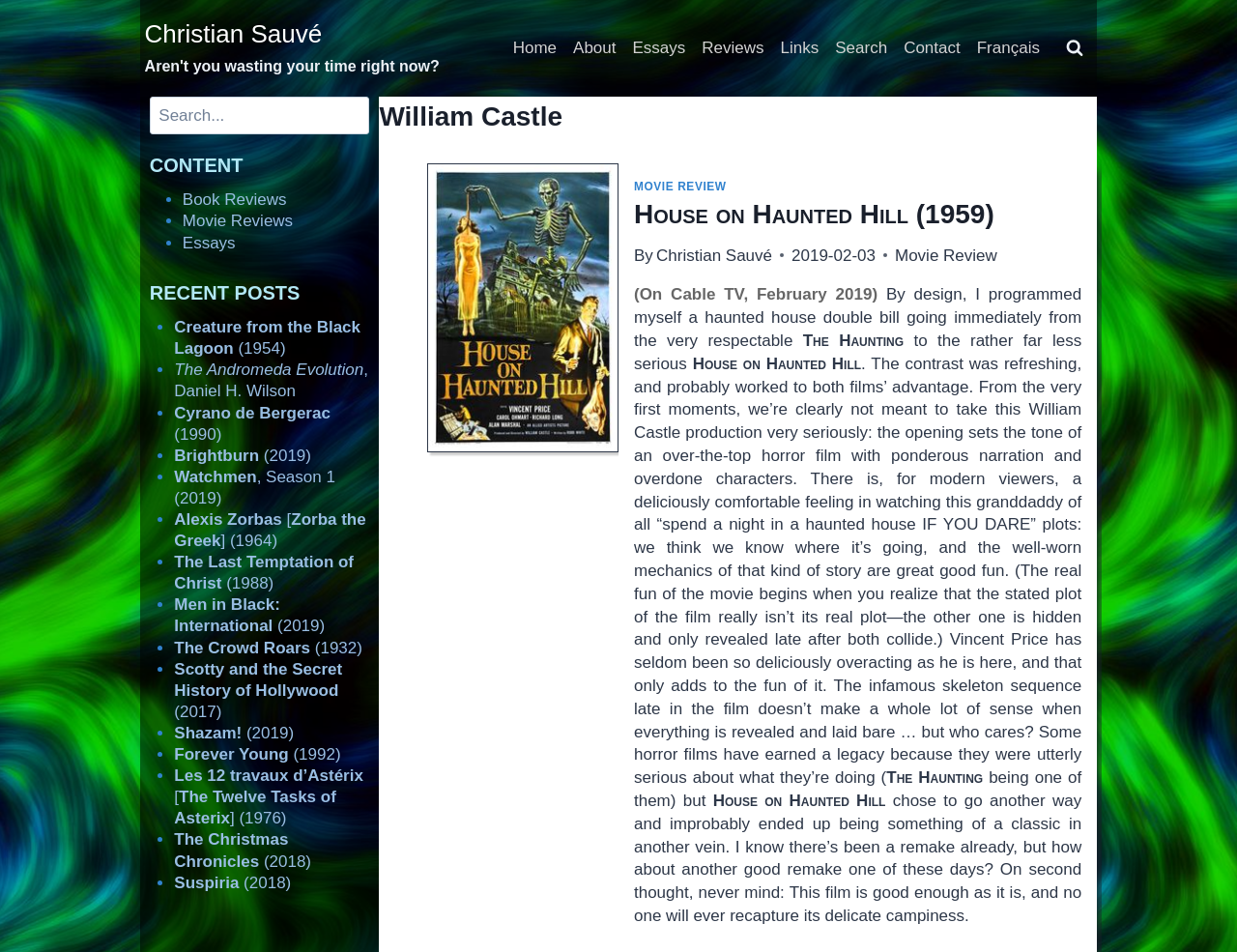Determine the bounding box coordinates of the clickable area required to perform the following instruction: "Click on the 'Contact' link". The coordinates should be represented as four float numbers between 0 and 1: [left, top, right, bottom].

[0.724, 0.03, 0.783, 0.071]